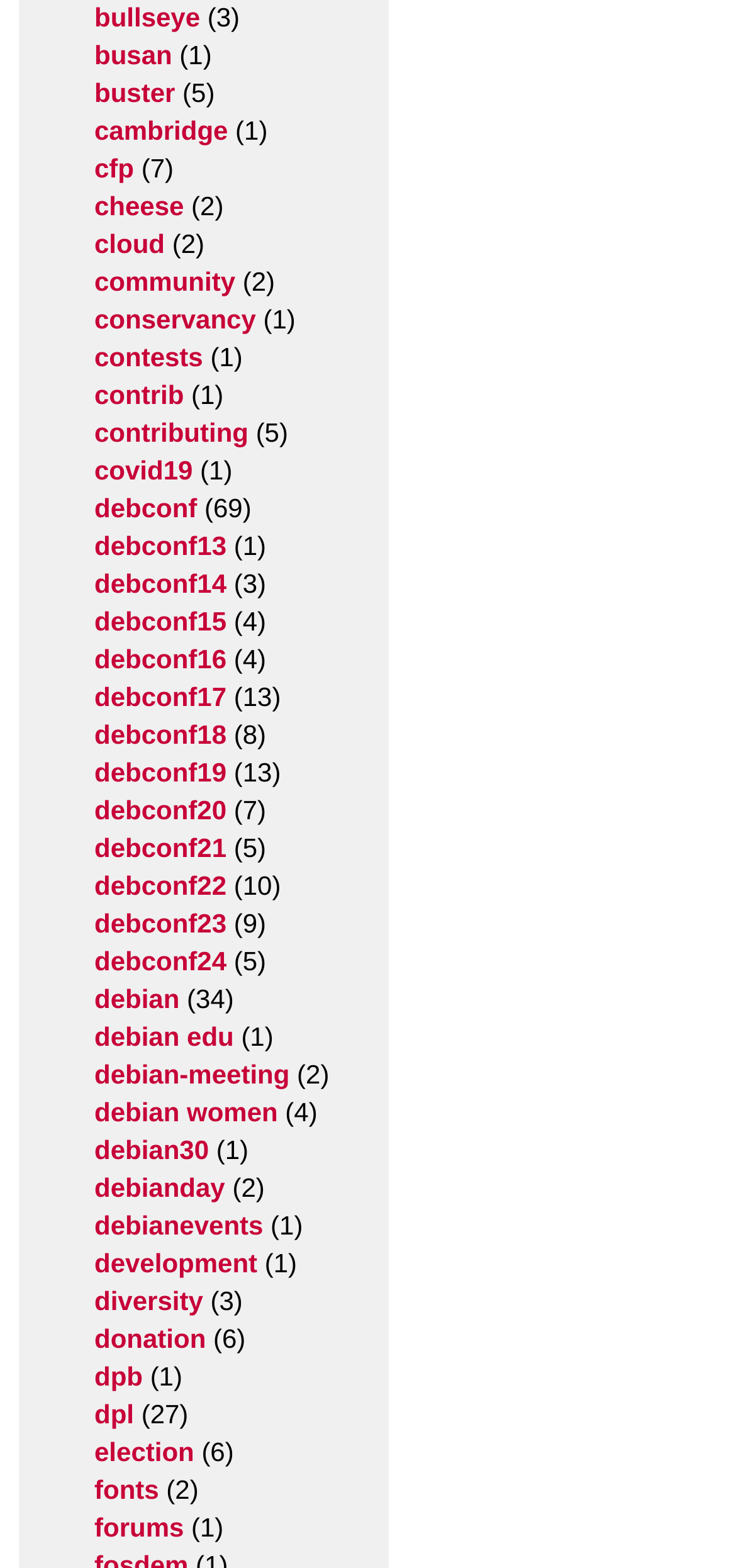Determine the bounding box coordinates of the section I need to click to execute the following instruction: "click on bullseye". Provide the coordinates as four float numbers between 0 and 1, i.e., [left, top, right, bottom].

[0.128, 0.002, 0.272, 0.026]